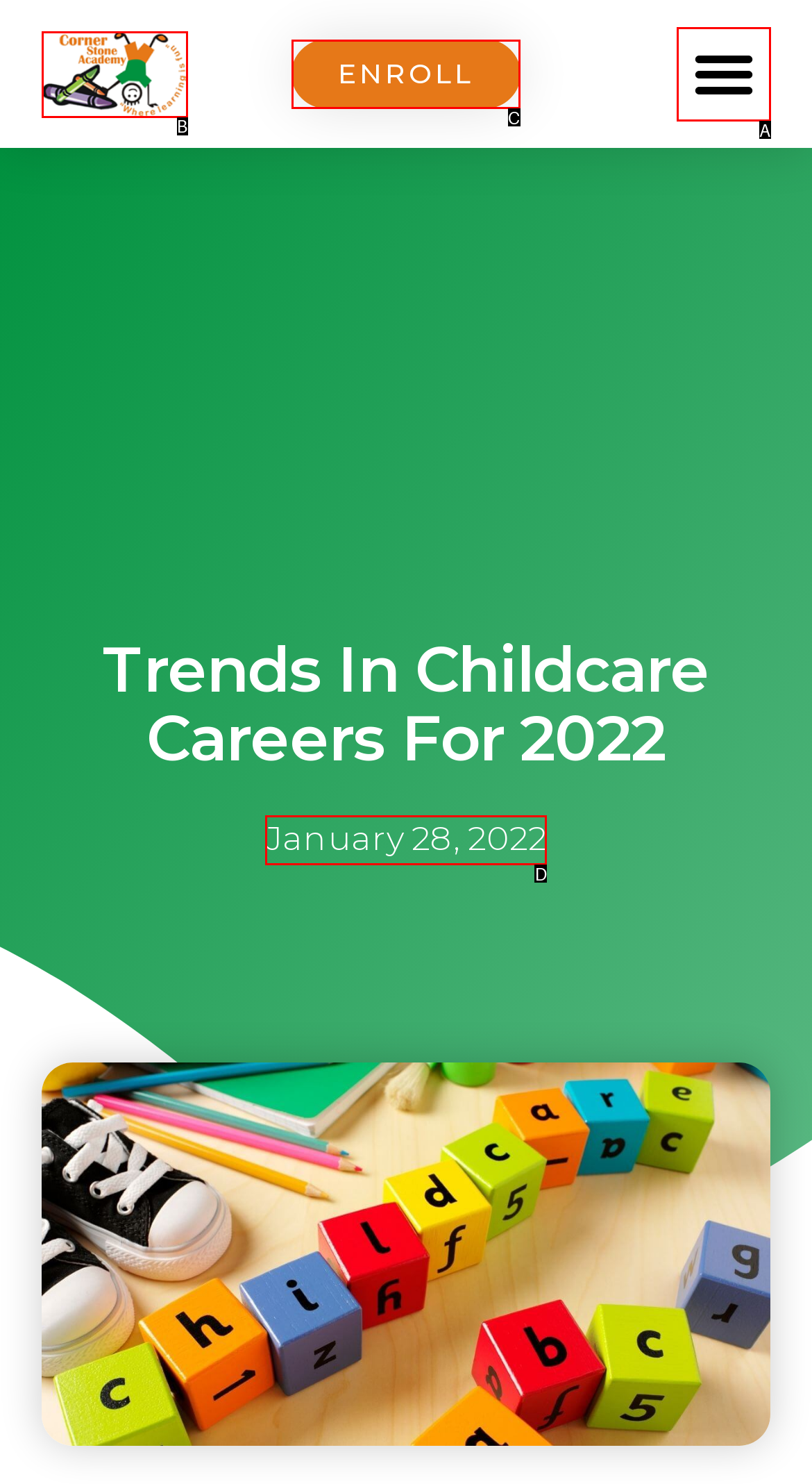Identify the option that corresponds to the description: Enroll. Provide only the letter of the option directly.

C